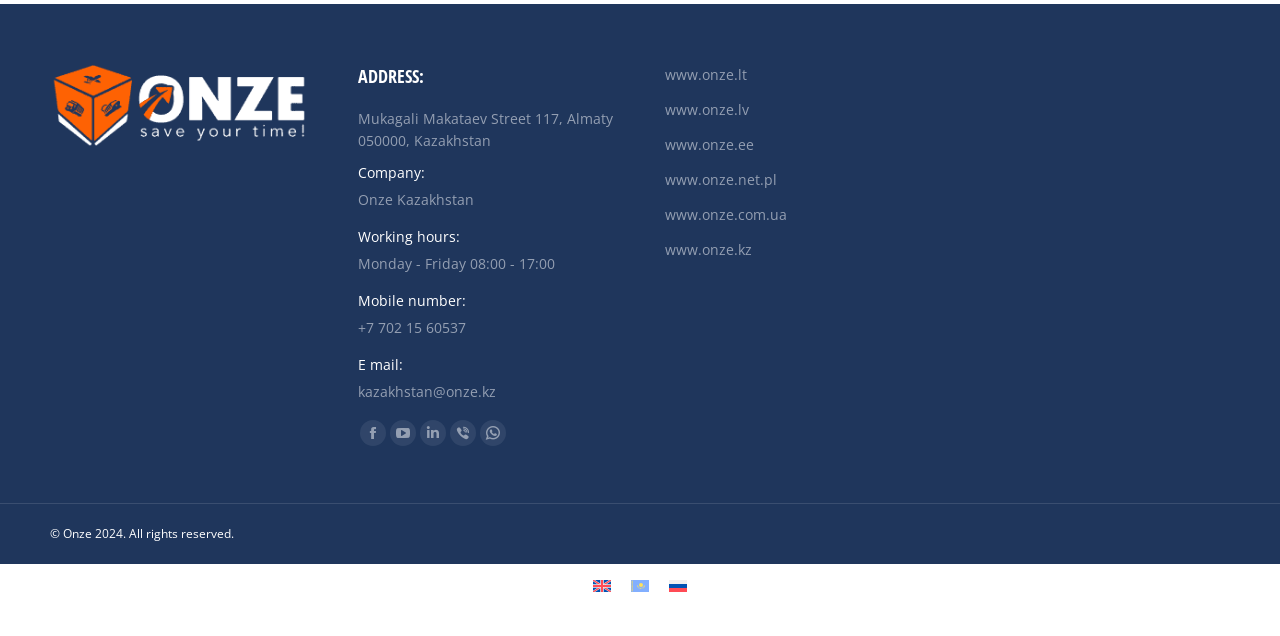What is the mobile number of the company?
Respond to the question with a single word or phrase according to the image.

+7 702 15 60537